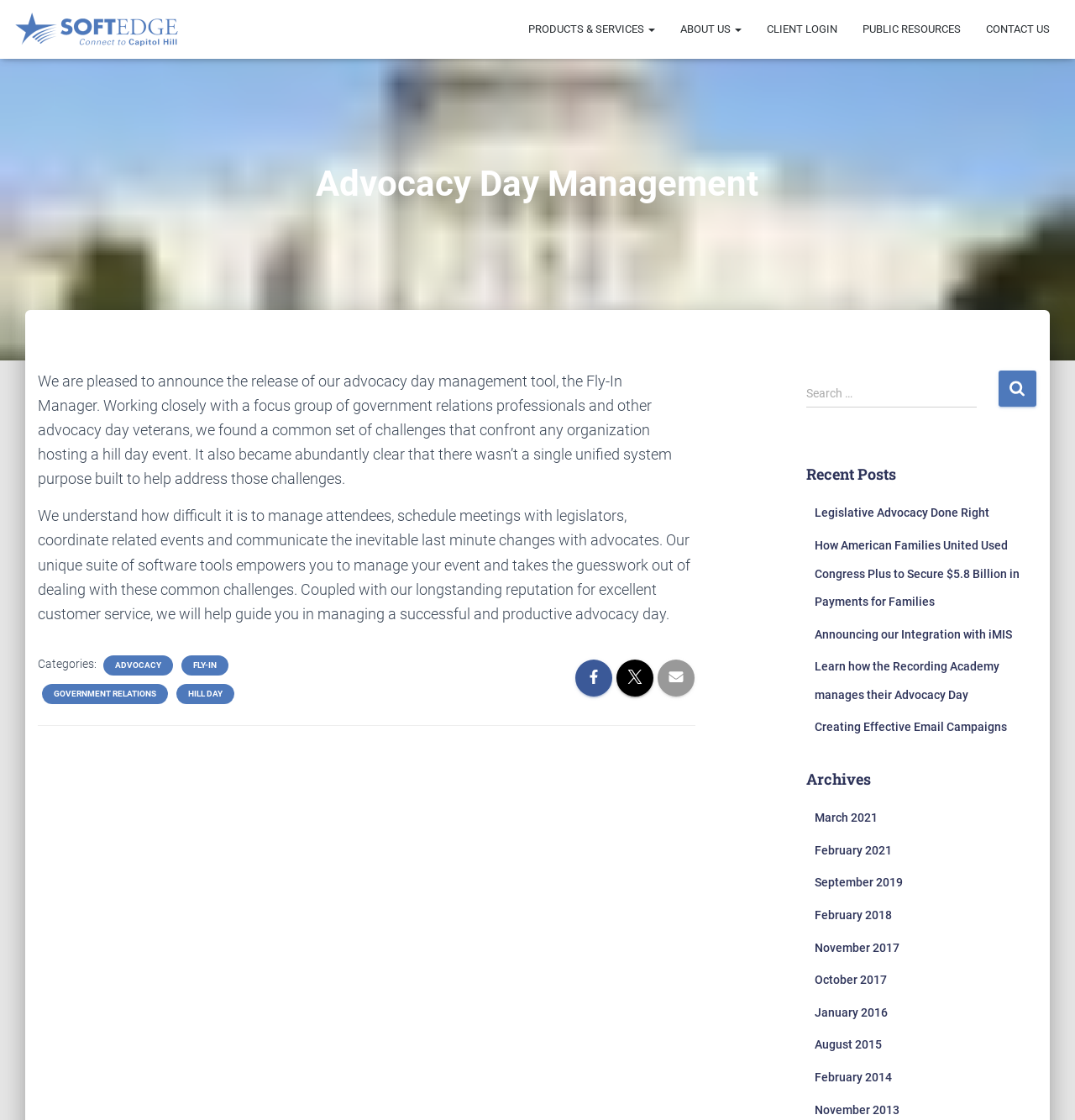Carefully observe the image and respond to the question with a detailed answer:
What is the purpose of the Fly-In Manager?

The webpage explains that the Fly-In Manager is designed to help organizations manage their advocacy day events, including managing attendees, scheduling meetings with legislators, coordinating related events, and communicating last-minute changes with advocates.